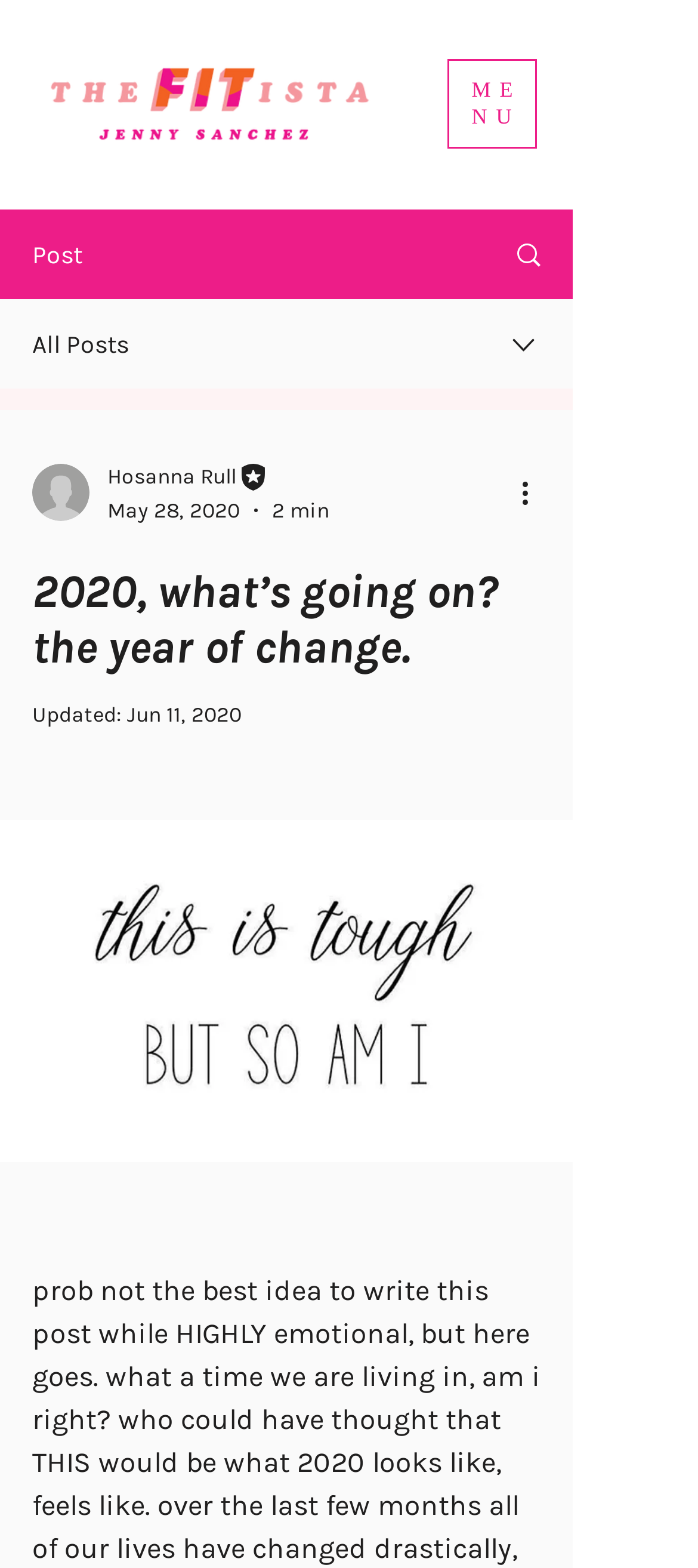Create a detailed narrative describing the layout and content of the webpage.

The webpage appears to be a personal blog, specifically theFITista life blog, with the title "2020, what's going on? the year of change." At the top left corner, there is a logo of theFITista, accompanied by the name "Jenny Sanchez". 

To the right of the logo, there is a navigation menu button labeled "Open navigation menu". When clicked, it reveals a menu with options such as "ME", "NU", "Post", and "All Posts". 

Below the navigation menu, there is a section with a writer's picture and their name, "Hosanna Rull", along with their title, "Editor". The date "May 28, 2020" and a reading time of "2 min" are also displayed. 

On the right side of this section, there is a "More actions" button. 

The main content of the webpage is a blog post with the title "2020, what's going on? the year of change." The post is dated "Jun 11, 2020" and has a quote at the bottom that says "this is tough, but so am I".